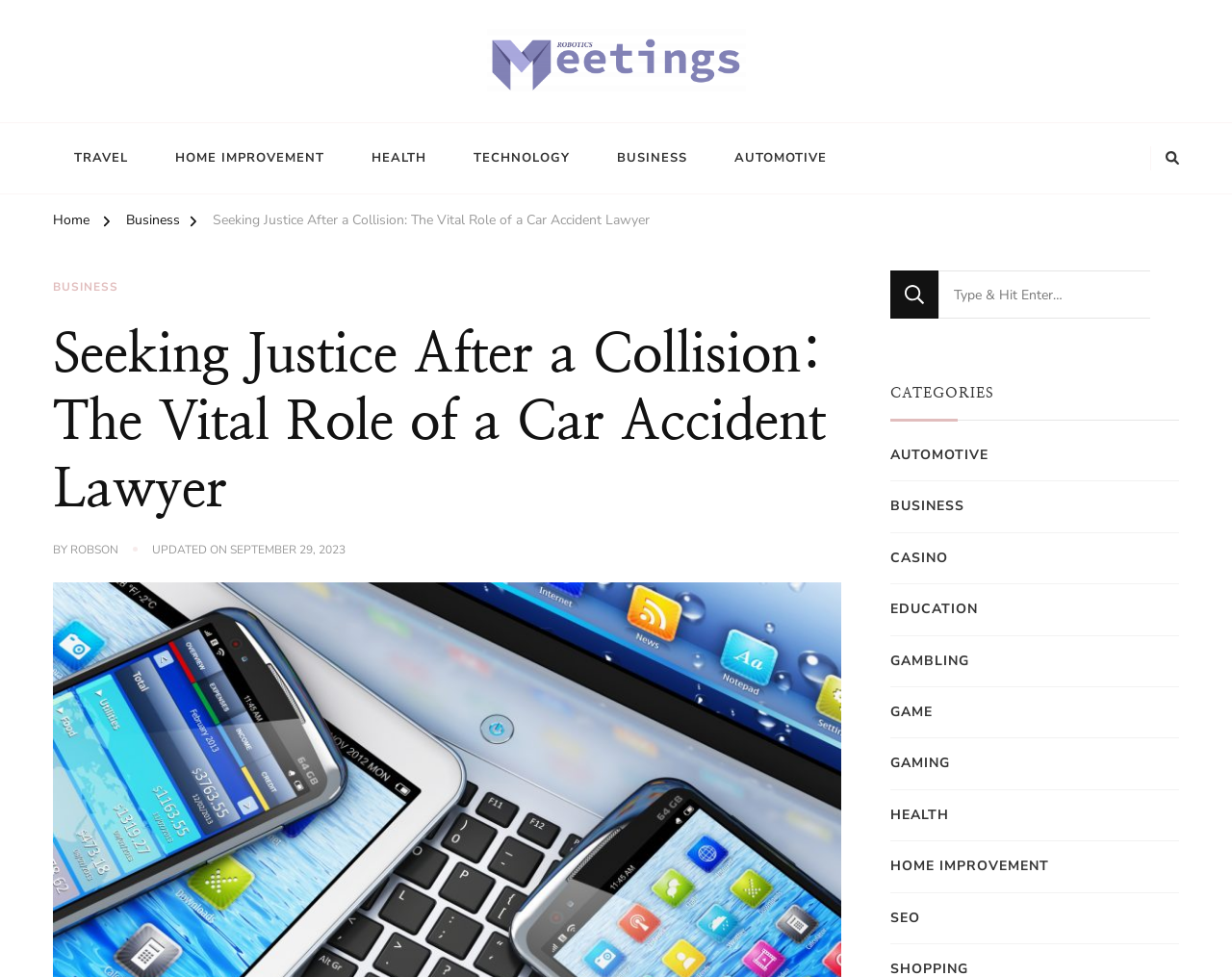Offer a comprehensive description of the webpage’s content and structure.

The webpage appears to be a news article or blog post about seeking justice after a car accident, with a focus on the role of a car accident lawyer. At the top of the page, there is a logo and a navigation menu with links to various categories, including "Home", "Business", and "Automotive". 

Below the navigation menu, there is a header section that displays the title of the article, "Seeking Justice After a Collision: The Vital Role of a Car Accident Lawyer", along with the author's name, "ROBSON", and the date of publication, "SEPTEMBER 29, 2023". 

To the right of the header section, there is a search bar with a button labeled "Search" and a prompt that says "Looking for Something?". 

Further down the page, there is a section labeled "CATEGORIES" that lists various categories, including "AUTOMOTIVE", "BUSINESS", "CASINO", and others, each with a corresponding link. 

The main content of the page appears to be the article itself, which discusses the importance of seeking justice after a car accident and the role of a car accident lawyer in this process. The article is divided into sections, with headings and subheadings that break up the text.